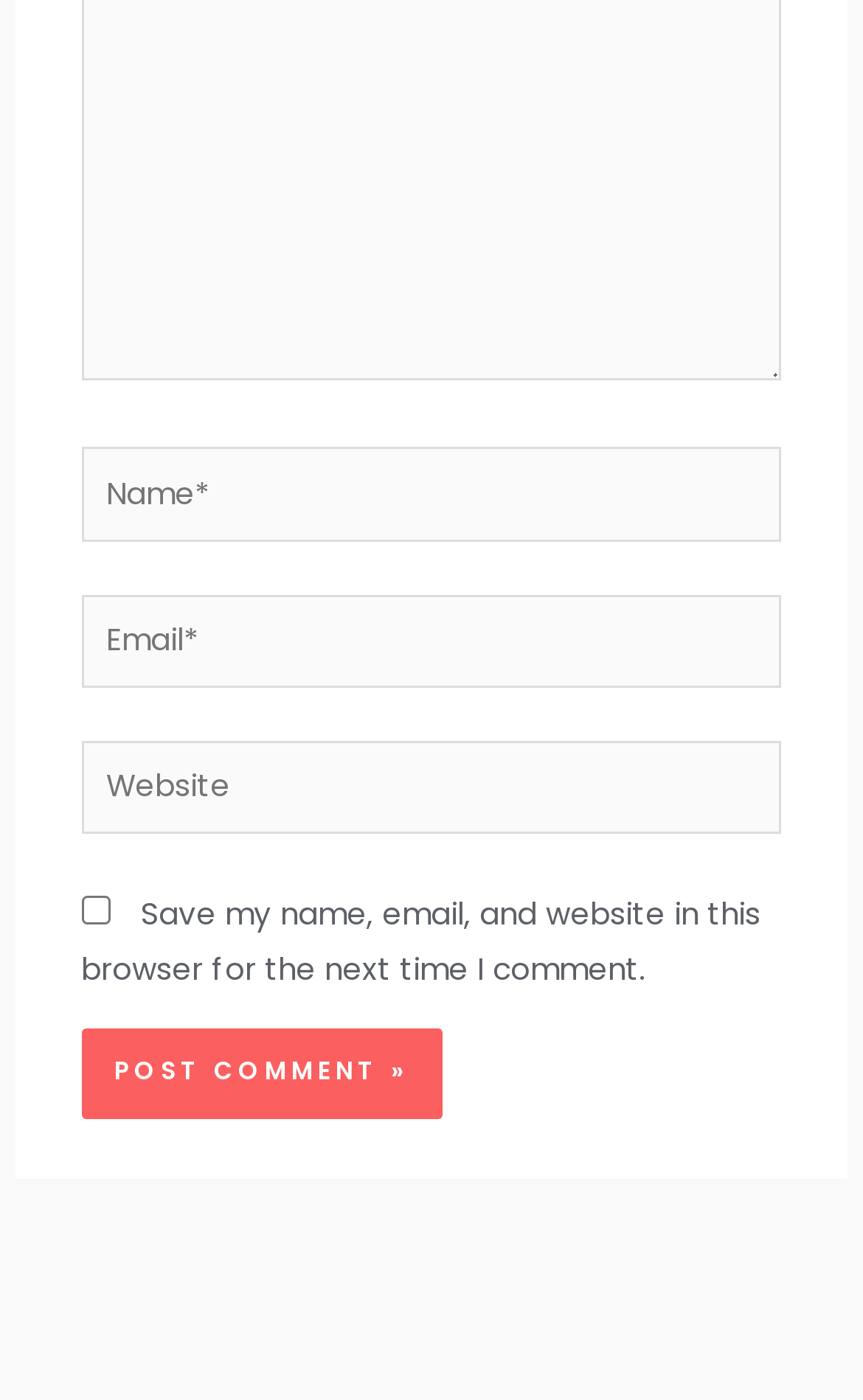Review the image closely and give a comprehensive answer to the question: Is the website input field required?

The website input field is not labeled as required, unlike the name and email fields, which suggests that it is not mandatory for the user to enter their website.